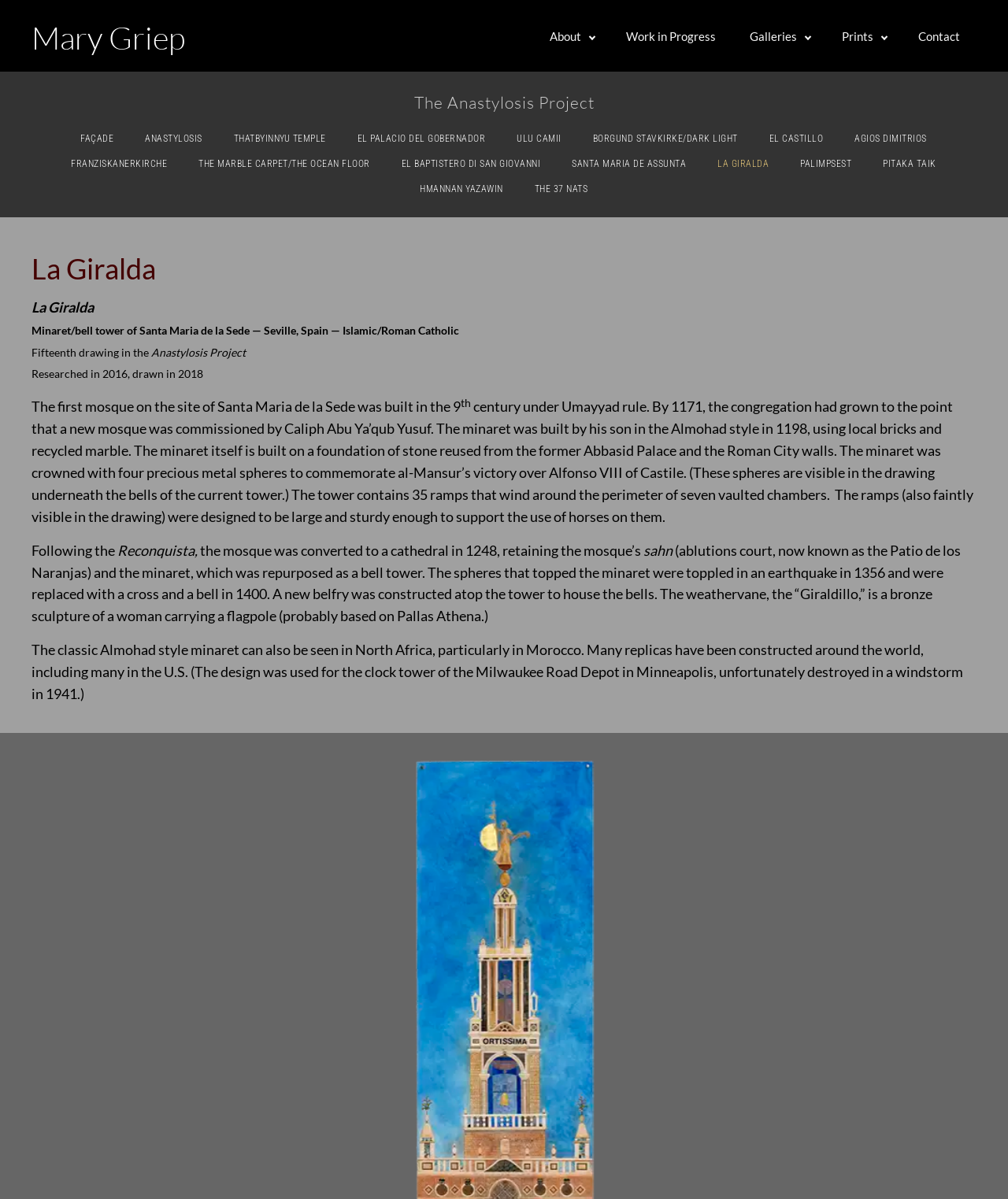Use a single word or phrase to answer the following:
What is the name of the project?

Anastylosis Project